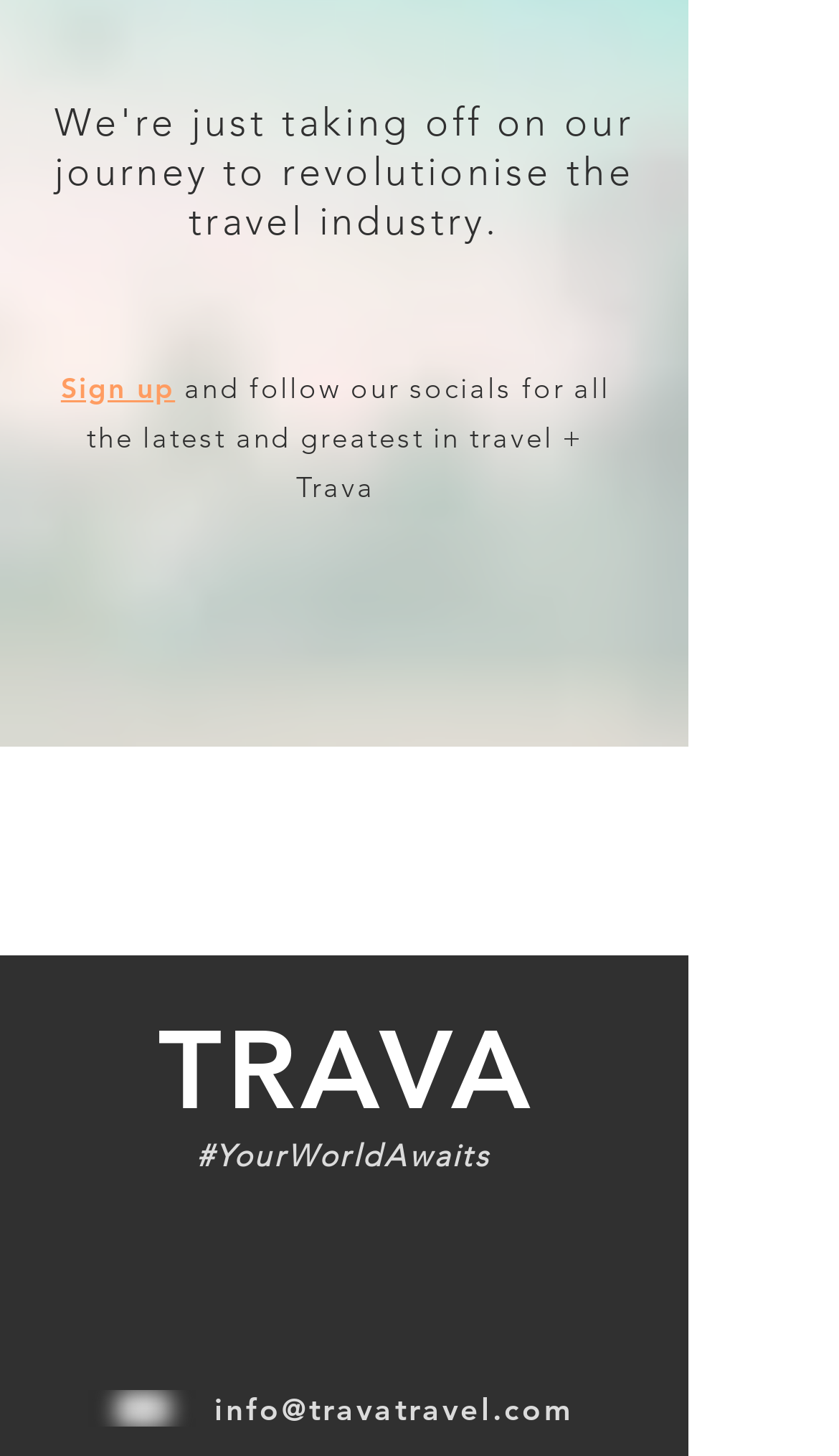Find the bounding box of the UI element described as: "aria-label="LinkedIn"". The bounding box coordinates should be given as four float values between 0 and 1, i.e., [left, top, right, bottom].

[0.492, 0.407, 0.582, 0.459]